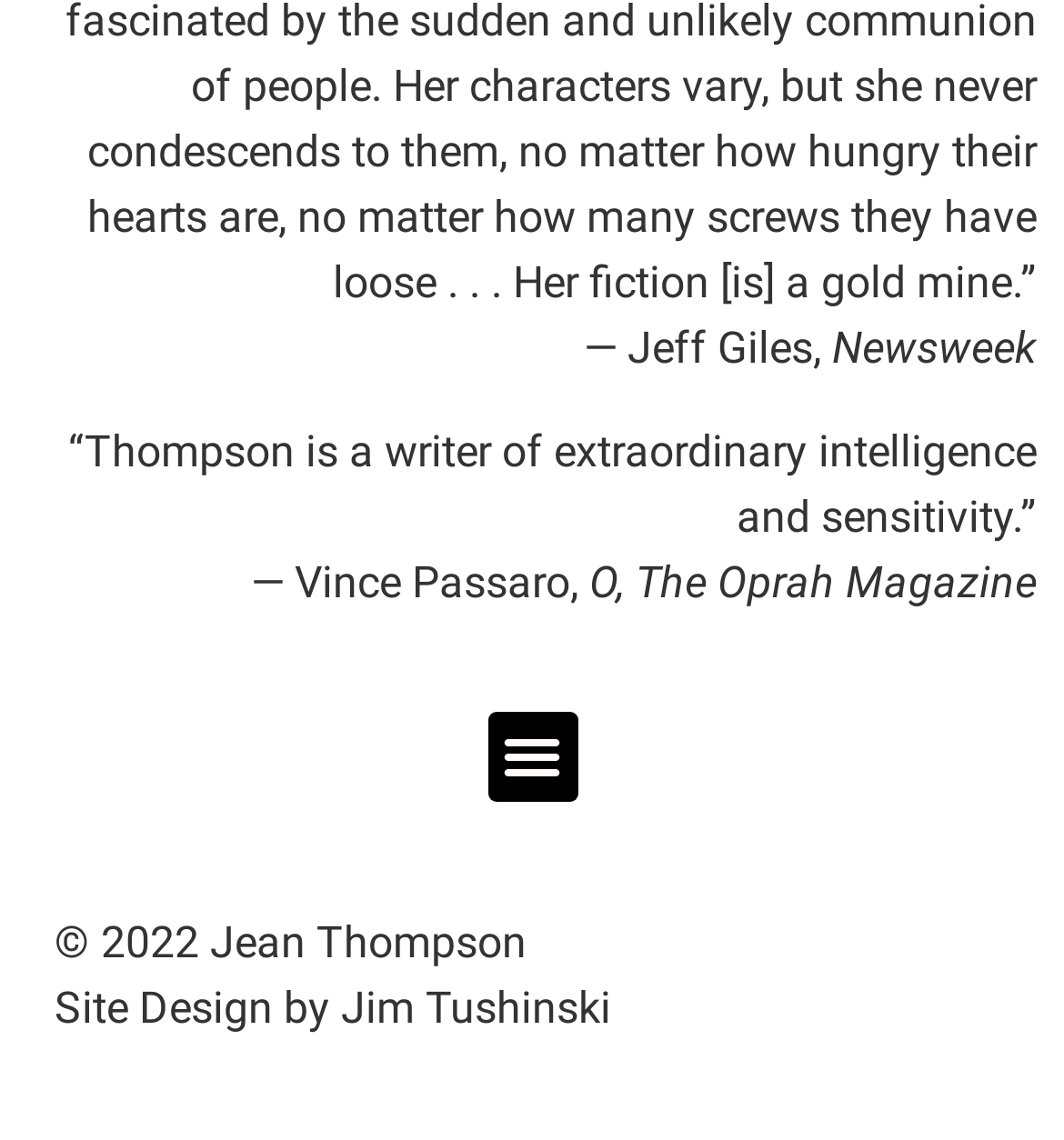What is the name of the magazine that quoted about Thompson?
Refer to the image and provide a concise answer in one word or phrase.

O, The Oprah Magazine